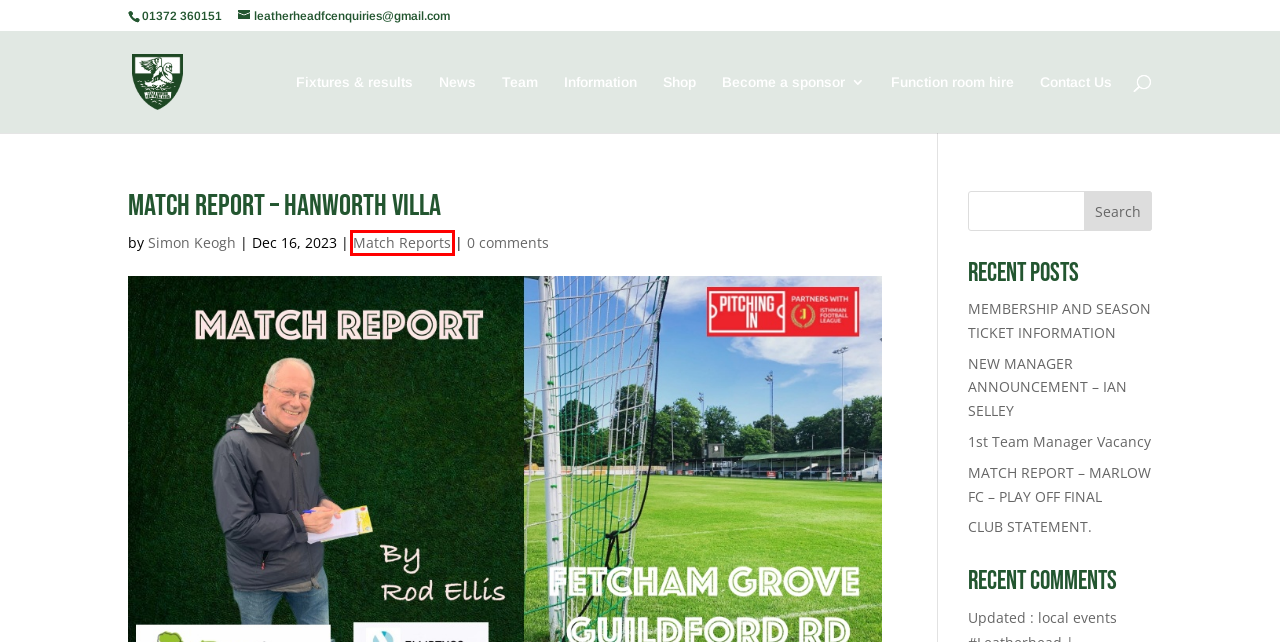You are provided with a screenshot of a webpage that includes a red rectangle bounding box. Please choose the most appropriate webpage description that matches the new webpage after clicking the element within the red bounding box. Here are the candidates:
A. News - leatherheadfc.com
B. Venue Hire Leatherhead | Function Room Hire | Leatherhead FC
C. 1st Team Manager Vacancy - leatherheadfc.com
D. Information - leatherheadfc.com
E. Match Reports Archives - leatherheadfc.com
F. Fixtures & results - leatherheadfc.com
G. NEW MANAGER ANNOUNCEMENT - IAN SELLEY - leatherheadfc.com
H. Become a sponsor - leatherheadfc.com

E